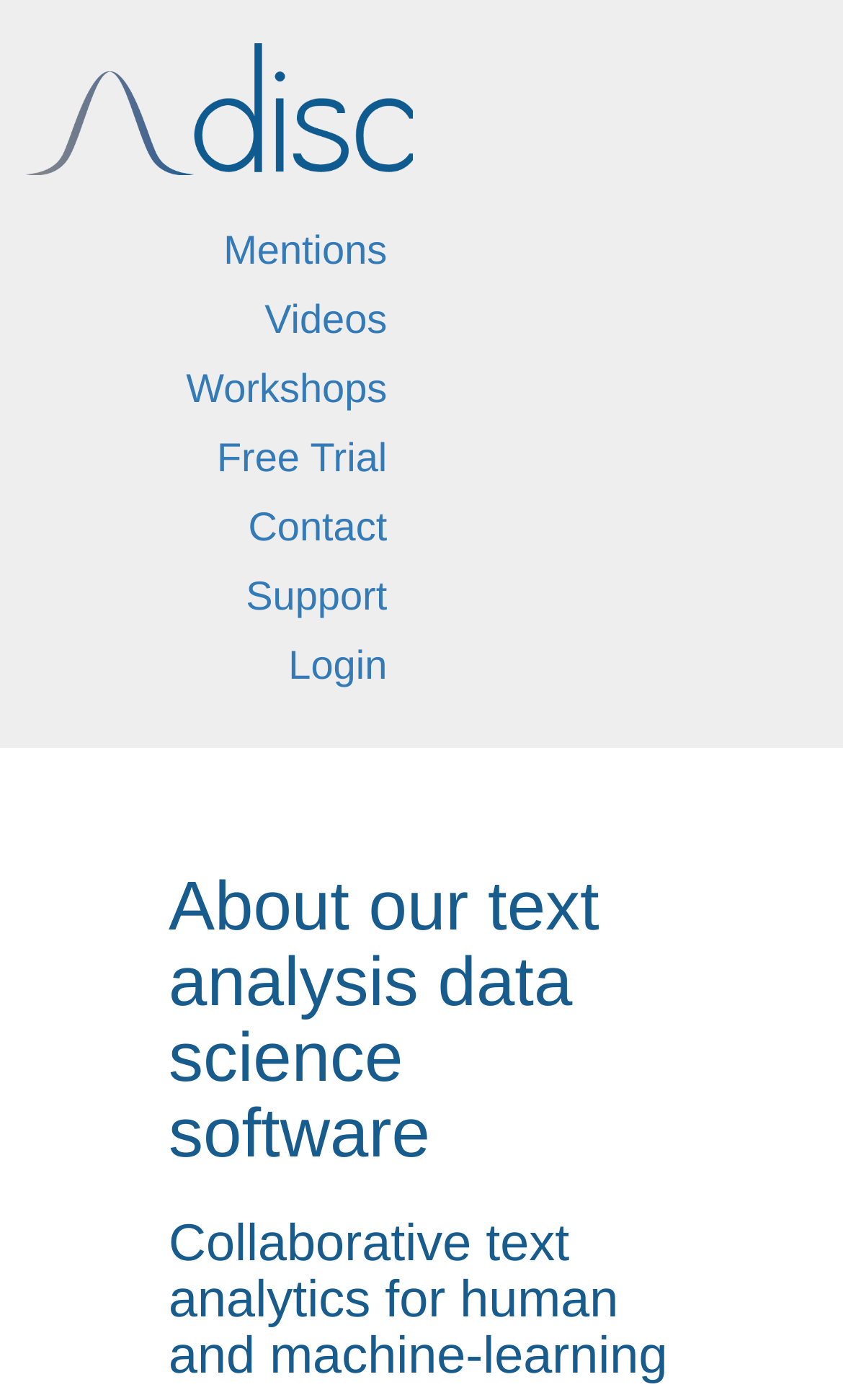Identify the bounding box coordinates of the specific part of the webpage to click to complete this instruction: "Click on the Next link".

None